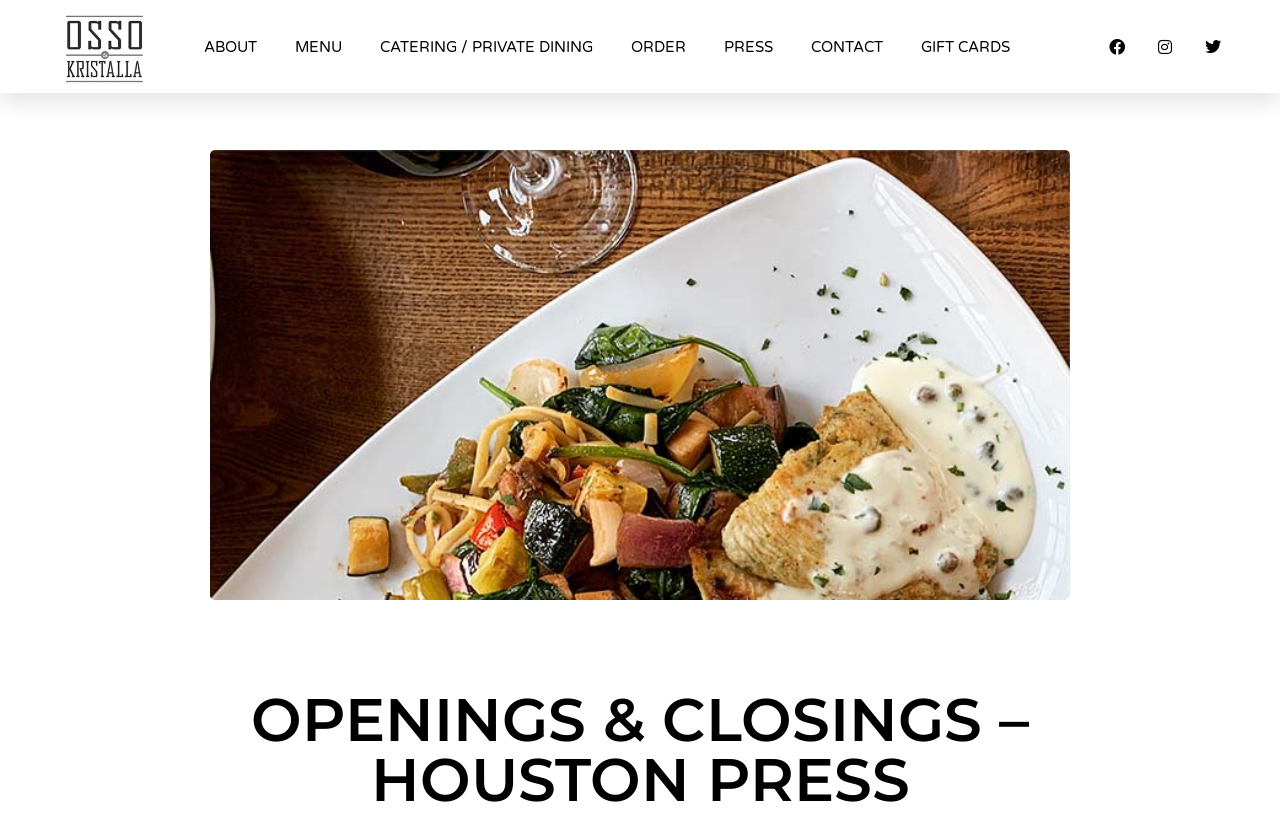What type of event is 'CATERING / PRIVATE DINING' related to?
Give a single word or phrase as your answer by examining the image.

Private events